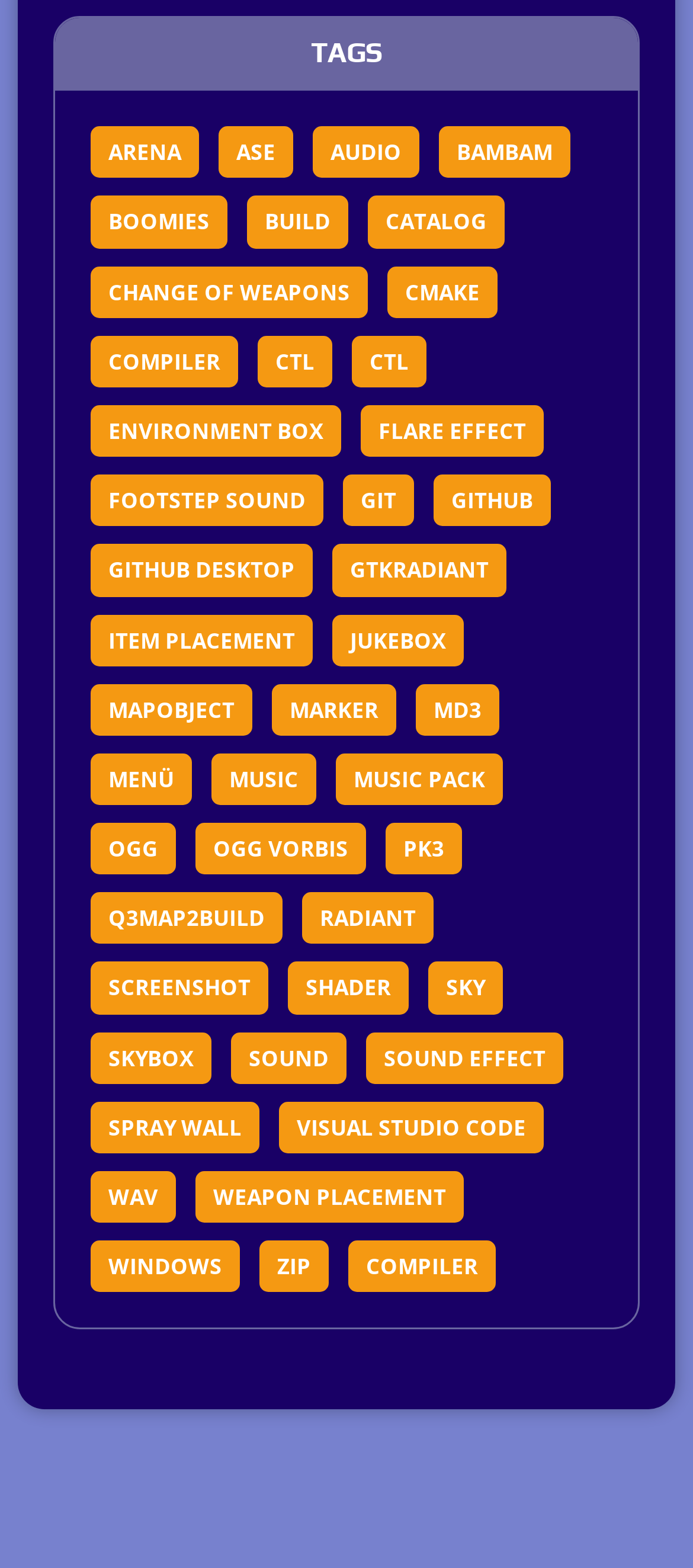Answer the question in a single word or phrase:
What is the last link on the webpage?

Windows